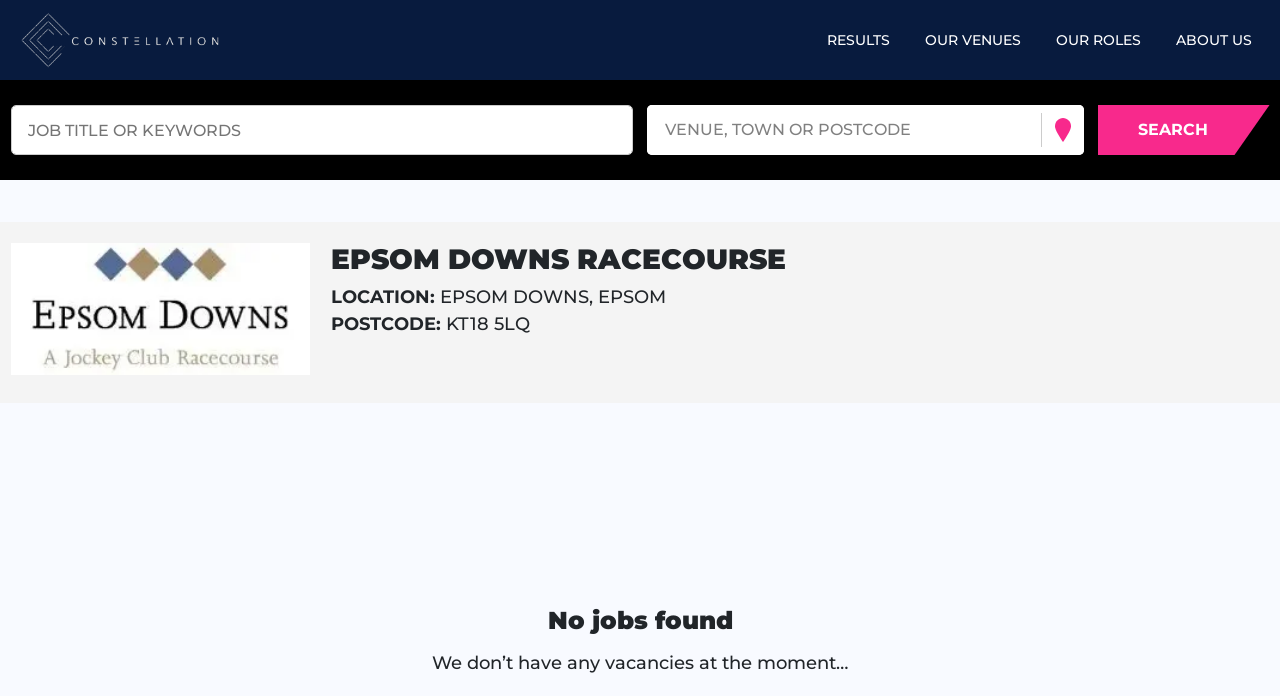What is the name of the racecourse?
Please give a well-detailed answer to the question.

I found the answer by looking at the heading element on the webpage, which is 'EPSOM DOWNS RACECOURSE'.